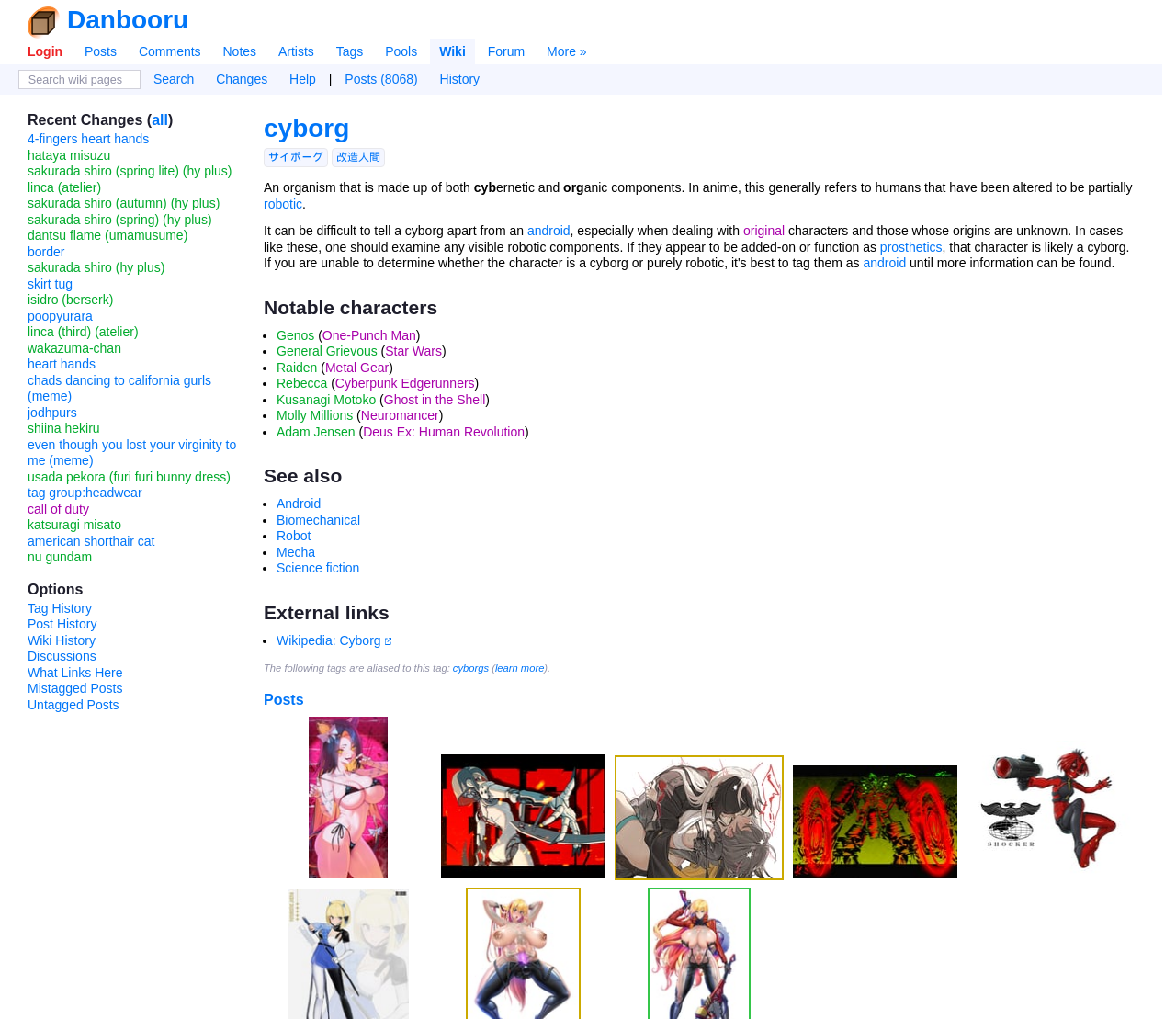Describe the webpage in detail, including text, images, and layout.

The webpage is about Cyborg Wiki, a platform focused on anime and manga. At the top, there is a navigation bar with links to various sections, including "Login", "Posts", "Comments", "Notes", "Artists", "Tags", "Pools", "Wiki", "Forum", and "More". Next to the navigation bar, there is a search box with a "Search" button.

Below the navigation bar, there is a section titled "Recent Changes (all)" with links to various pages, including "all", "4-fingers heart hands", "hataya misuzu", and others. These links are arranged in a vertical list.

On the left side of the page, there is a section titled "Options" with links to "Tag History", "Post History", "Wiki History", "Discussions", "What Links Here", "Mistagged Posts", and "Untagged Posts".

The main content of the page is about the definition of a cyborg, which is an organism made up of both cybernetic and organic components. The text explains that in anime, this generally refers to humans that have been altered to be partially robotic. There are links to related terms, such as "robotic" and "android", and a section titled "Notable characters" with a list of characters, including Genos from One-Punch Man.

Throughout the page, there are various links to other pages, including tags, artists, and wiki pages. The overall layout is organized, with clear headings and concise text.